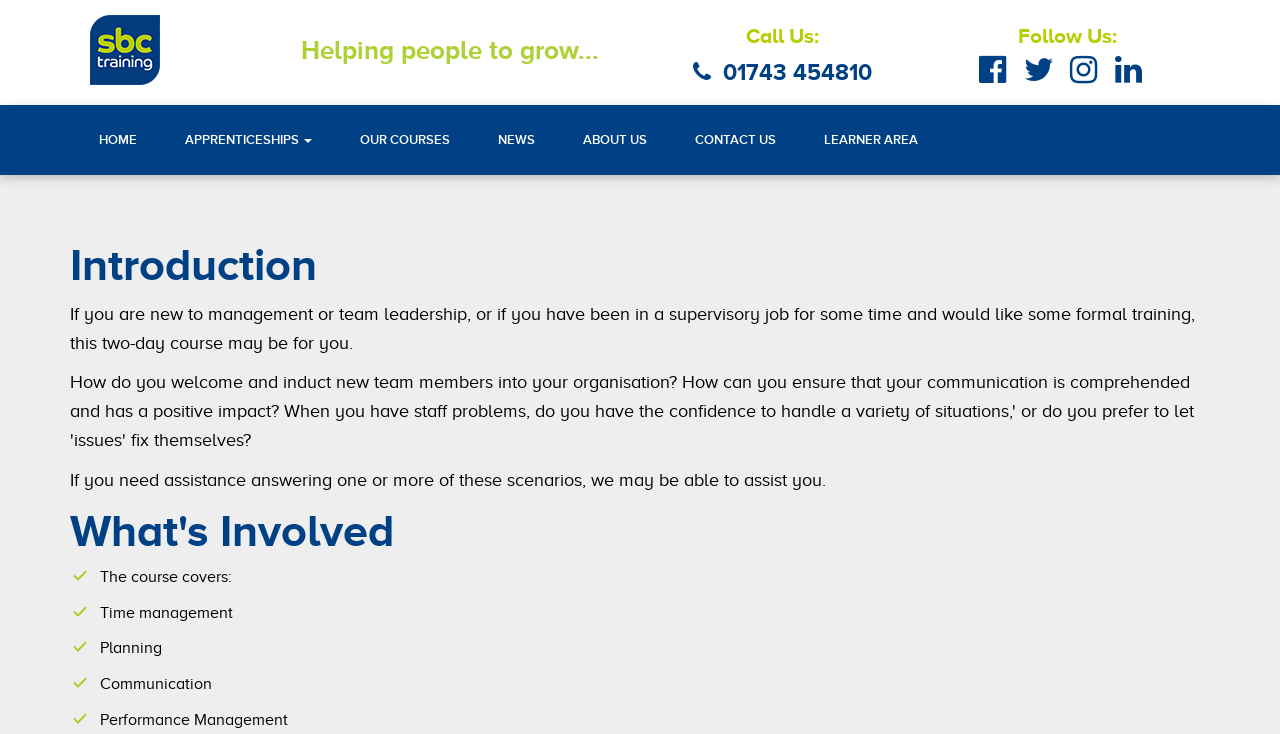Identify the bounding box coordinates for the UI element mentioned here: "demo slot". Provide the coordinates as four float values between 0 and 1, i.e., [left, top, right, bottom].

None